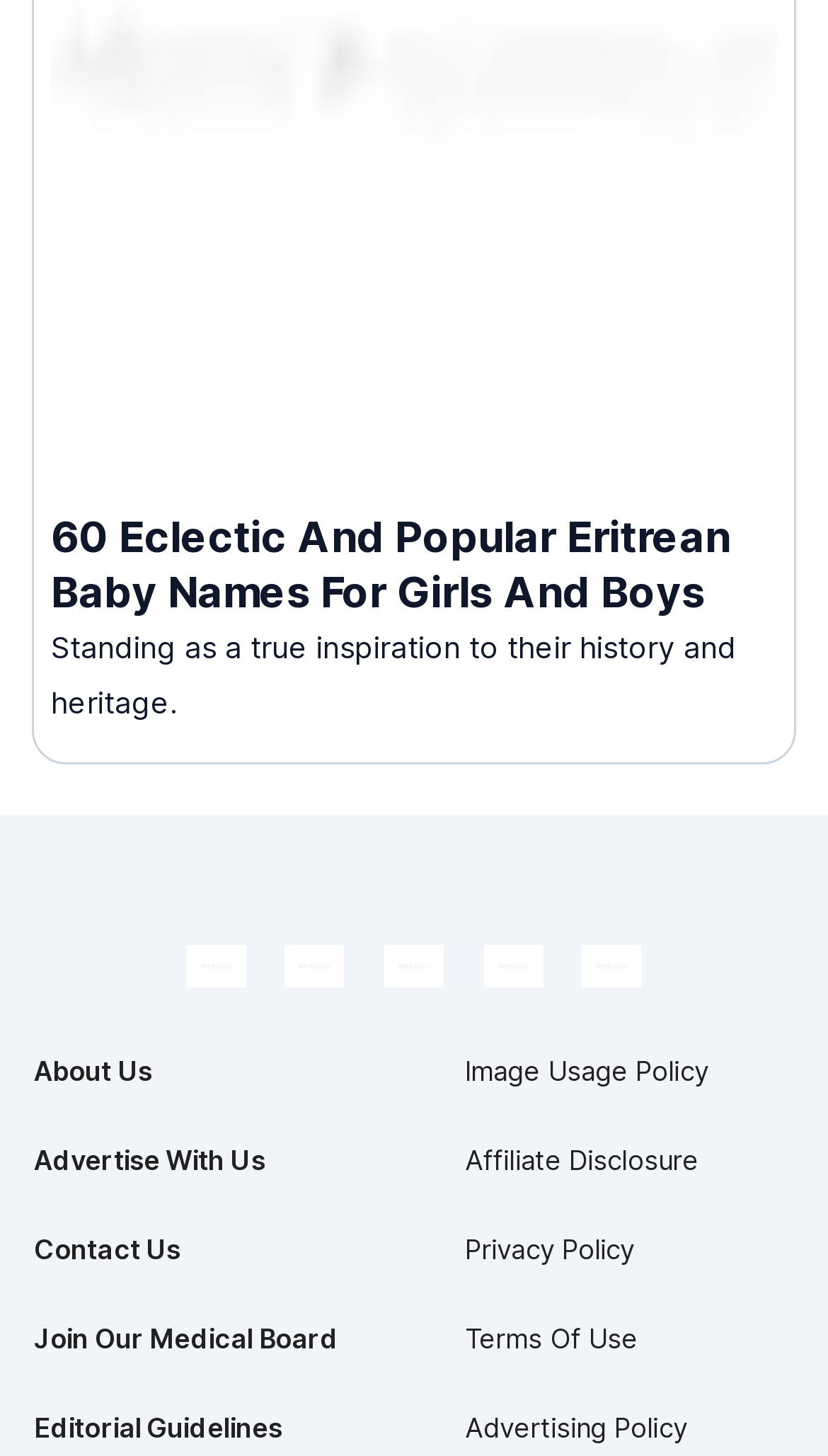Please find the bounding box coordinates of the section that needs to be clicked to achieve this instruction: "Read Affiliate Disclosure".

[0.562, 0.786, 0.844, 0.808]